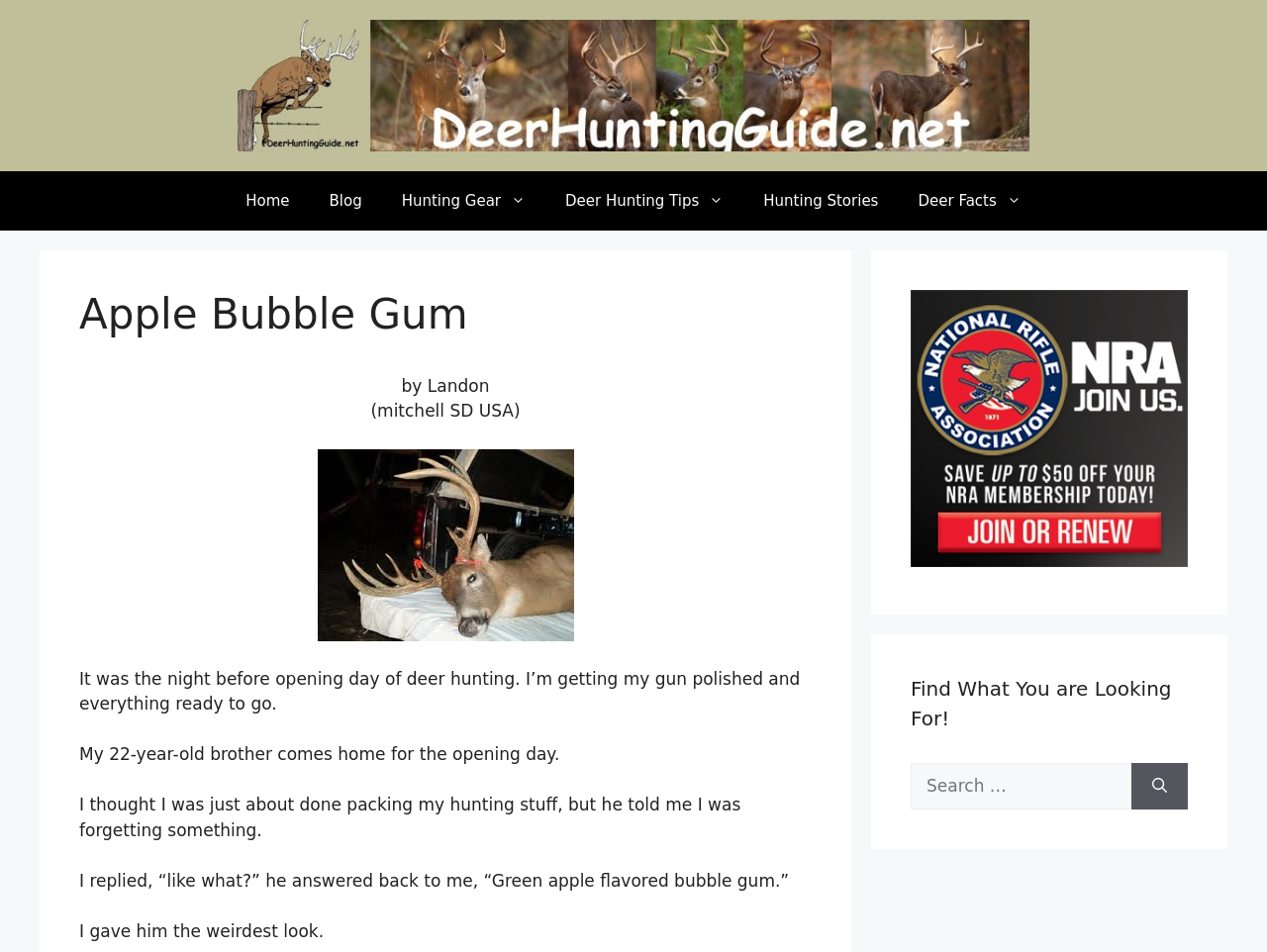What is the brother's age?
Use the image to give a comprehensive and detailed response to the question.

The brother's age is mentioned in the text 'My 22-year-old brother comes home for the opening day.' which is located below the header 'Apple Bubble Gum'.